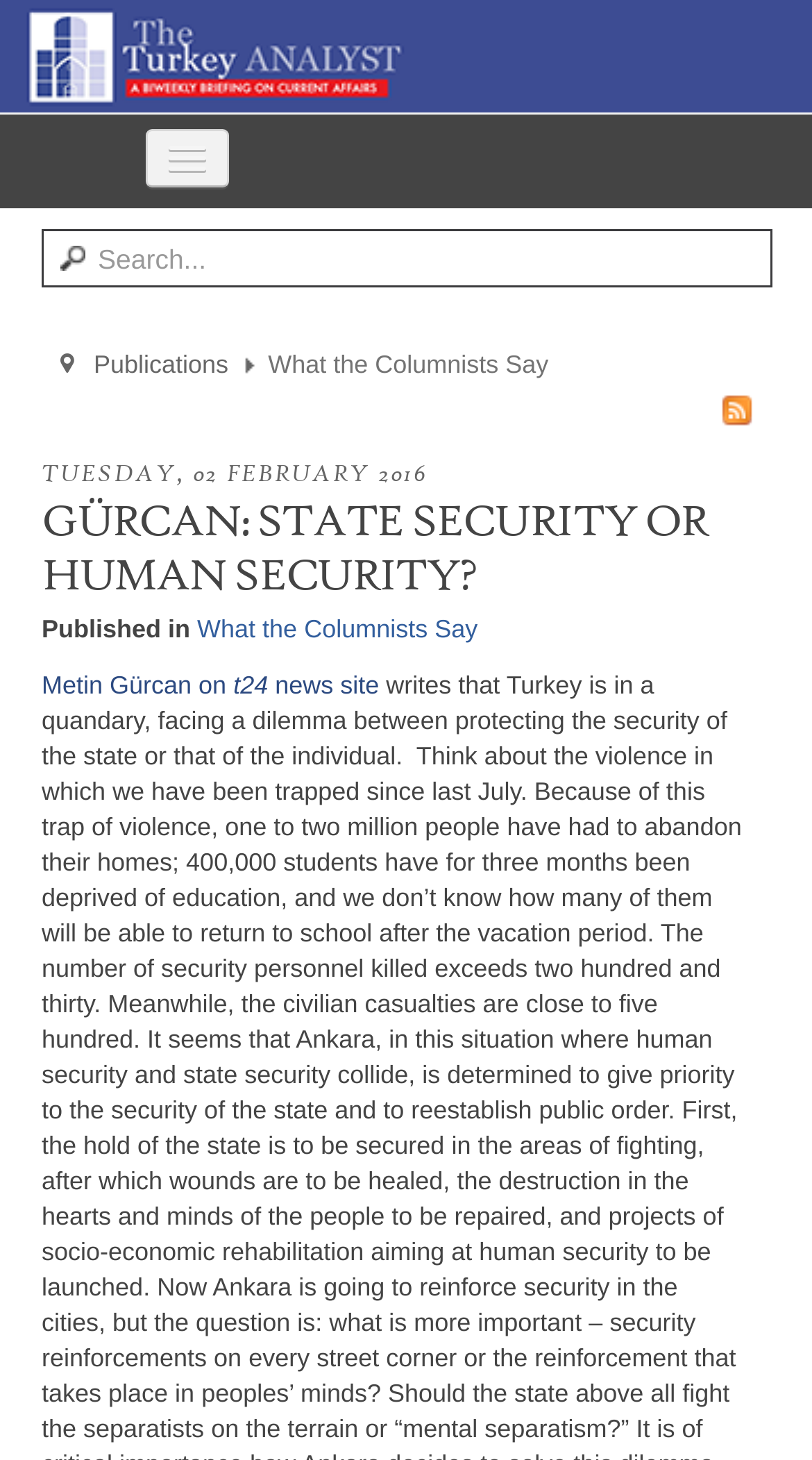Explain in detail what is displayed on the webpage.

The webpage is titled "What the Columnists Say" and features a collection of articles or columns. At the top, there is a button and a series of links, including "Home", "Editorial", "Publications", and "Forums and Events", which span the entire width of the page. Below these links, there is a search textbox.

On the left side of the page, there is a navigation section with a "You are here:" label, followed by a link to "Publications". The main title "What the Columnists Say" is displayed prominently in the middle of the page.

The main content of the page is an article titled "GÜRCAN: STATE SECURITY OR HUMAN SECURITY?" with a publication date of "TUESDAY, 02 FEBRUARY 2016". The article title is also a link. Below the title, there is a label "Published in" followed by a link to "What the Columnists Say". Further down, there is another link to "Metin Gürcan on t24 news site".

On the right side of the page, there is a link to "Subscribe to this RSS feed". Overall, the page has a simple layout with a focus on presenting a single article or column.